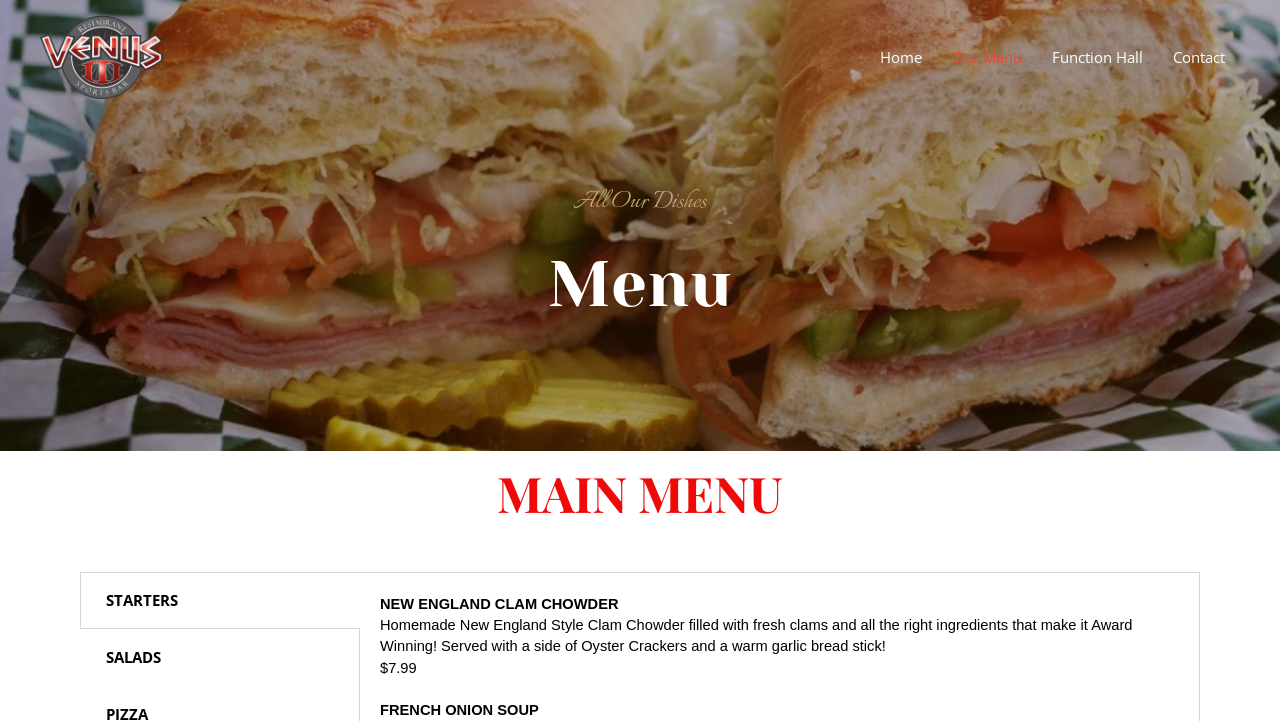Answer the following inquiry with a single word or phrase:
What is the category of the menu item 'SALADS'?

MAIN MENU